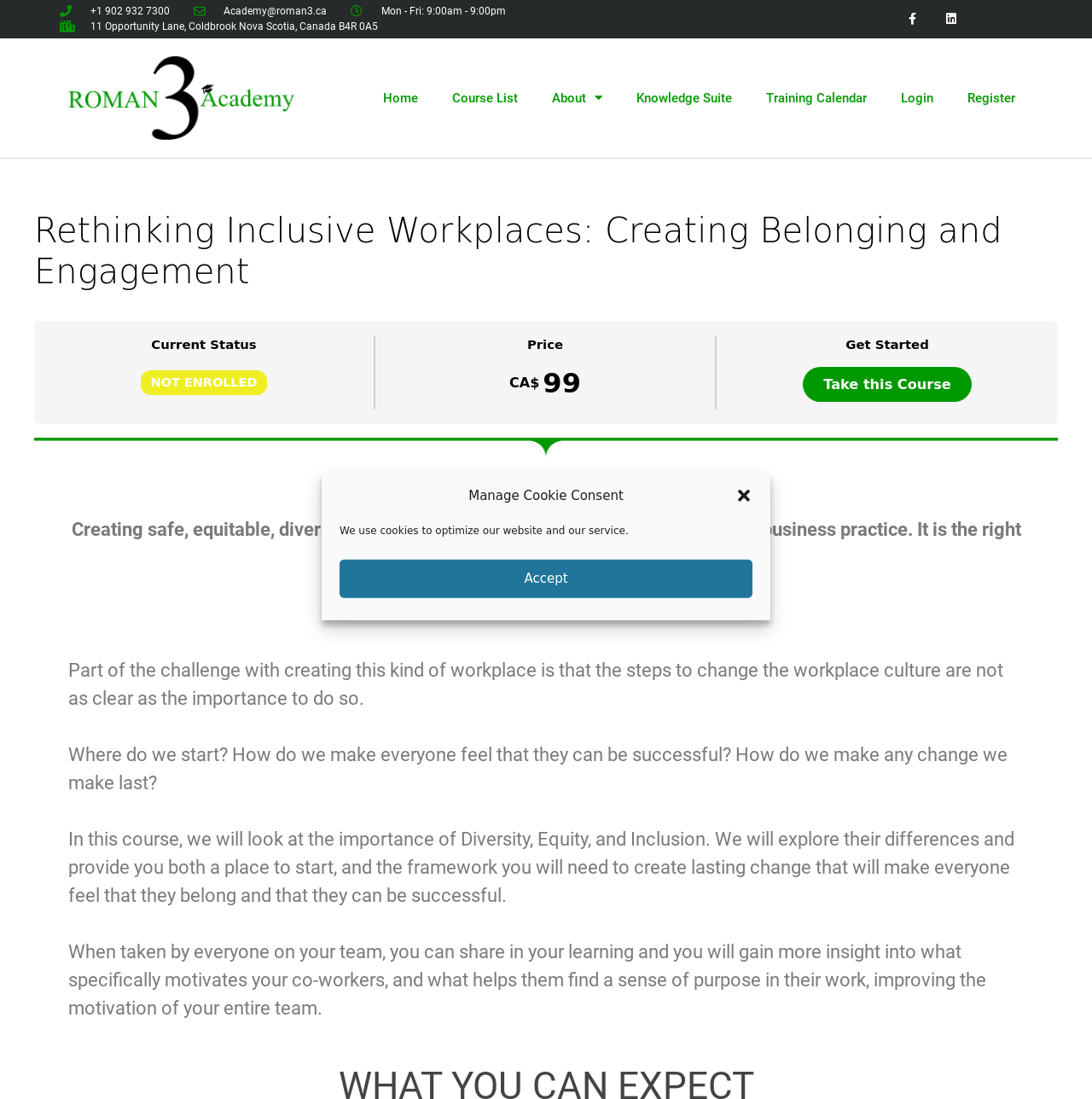What is the current status of the course?
Answer the question with just one word or phrase using the image.

NOT ENROLLED